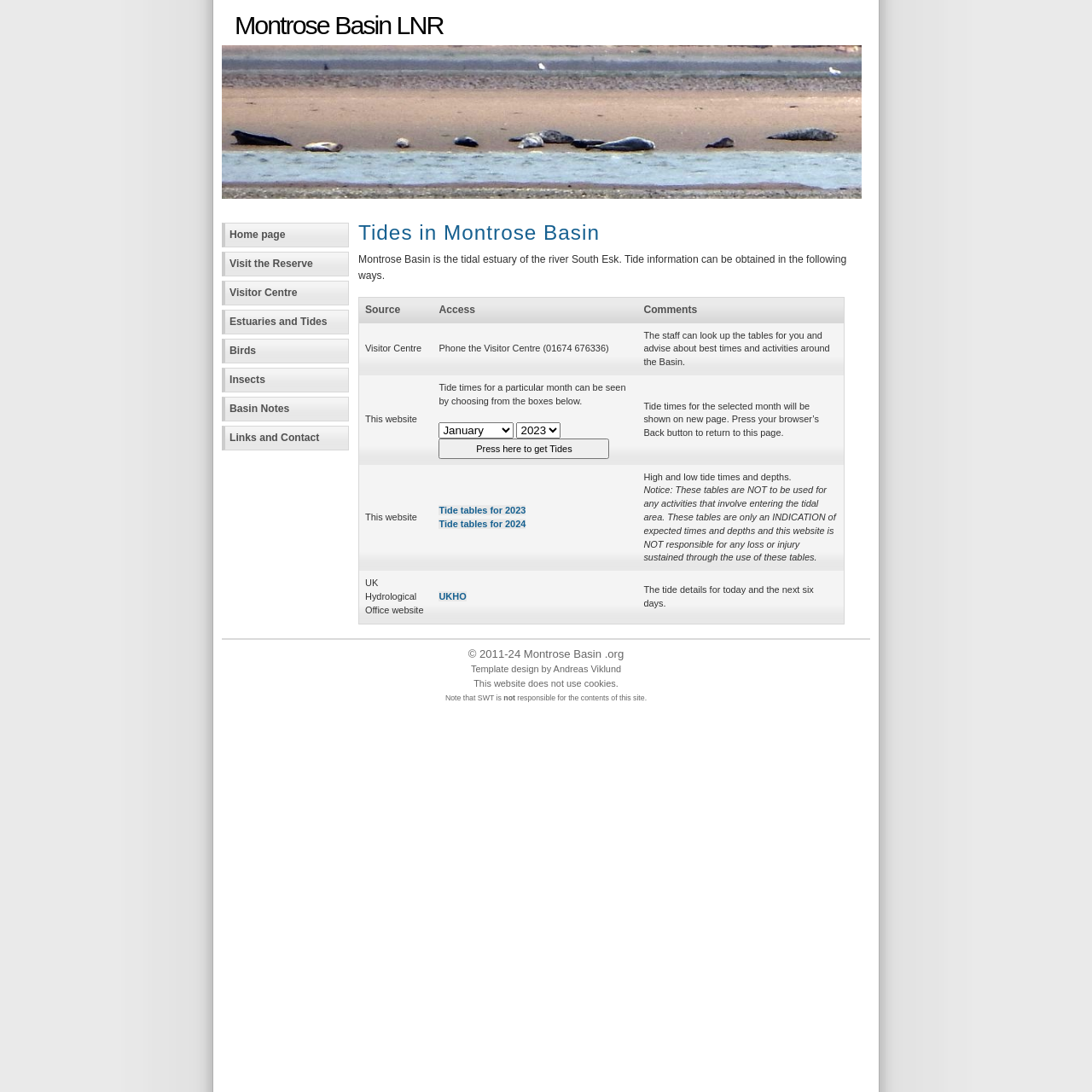Find the bounding box coordinates of the clickable element required to execute the following instruction: "Visit the 'UK Hydrological Office website'". Provide the coordinates as four float numbers between 0 and 1, i.e., [left, top, right, bottom].

[0.402, 0.541, 0.427, 0.551]